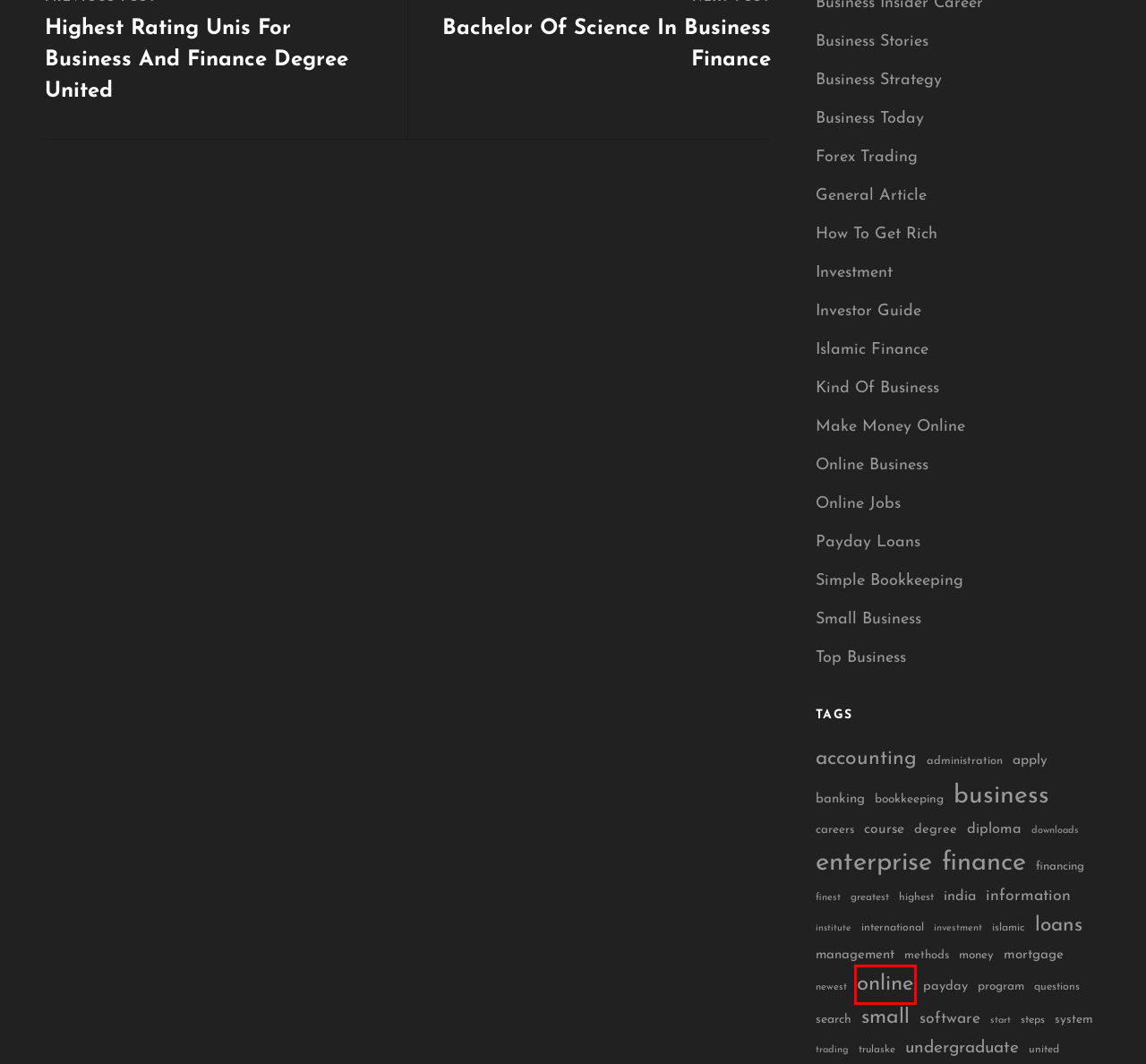A screenshot of a webpage is given, featuring a red bounding box around a UI element. Please choose the webpage description that best aligns with the new webpage after clicking the element in the bounding box. These are the descriptions:
A. bookkeeping Archives - paydayloanonlinee.com
B. institute Archives - paydayloanonlinee.com
C. online Archives - paydayloanonlinee.com
D. diploma Archives - paydayloanonlinee.com
E. investment Archives - paydayloanonlinee.com
F. payday Archives - paydayloanonlinee.com
G. degree Archives - paydayloanonlinee.com
H. information Archives - paydayloanonlinee.com

C